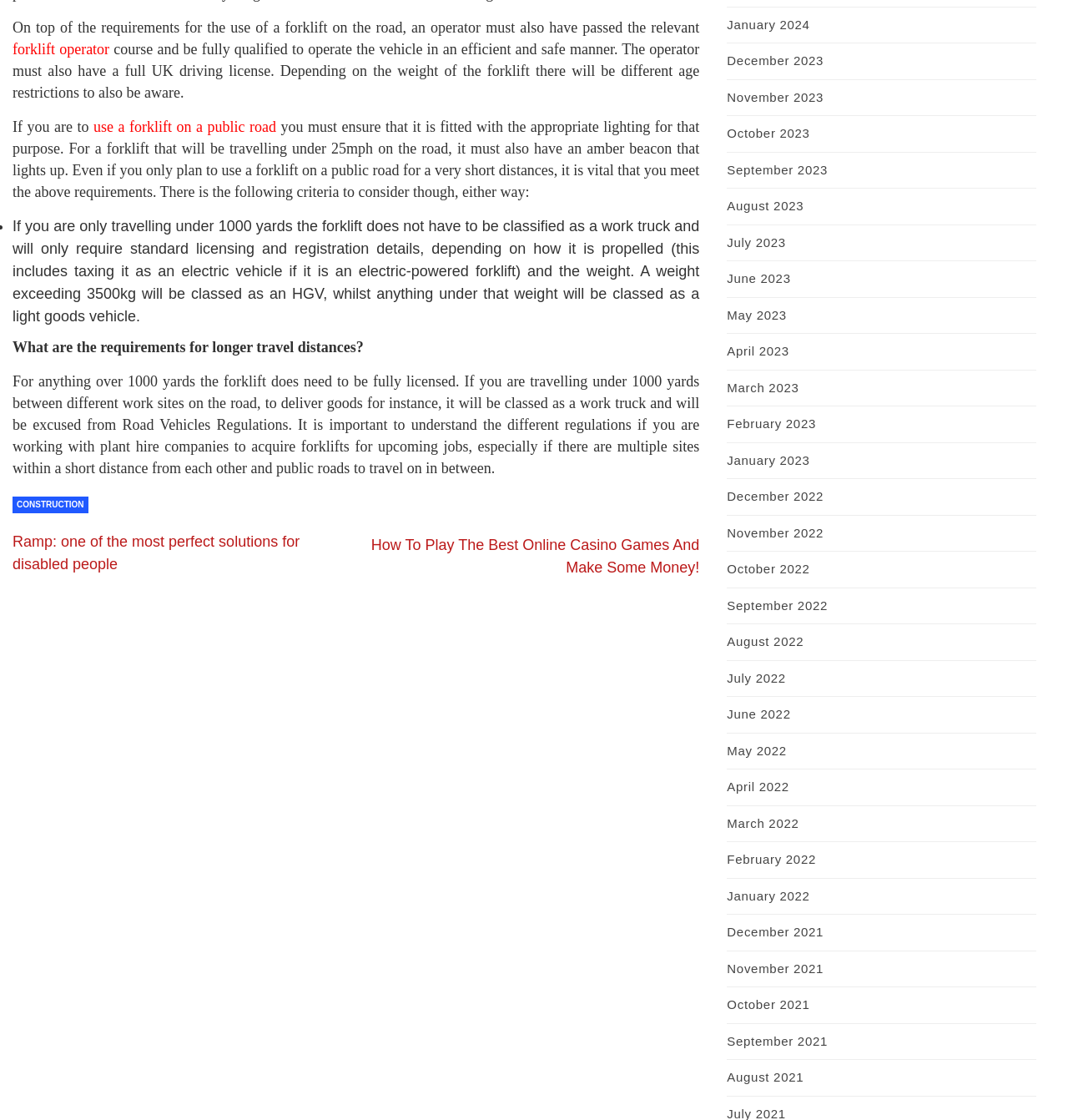Show the bounding box coordinates of the element that should be clicked to complete the task: "Click the 'January 2024' link".

[0.681, 0.015, 0.758, 0.028]